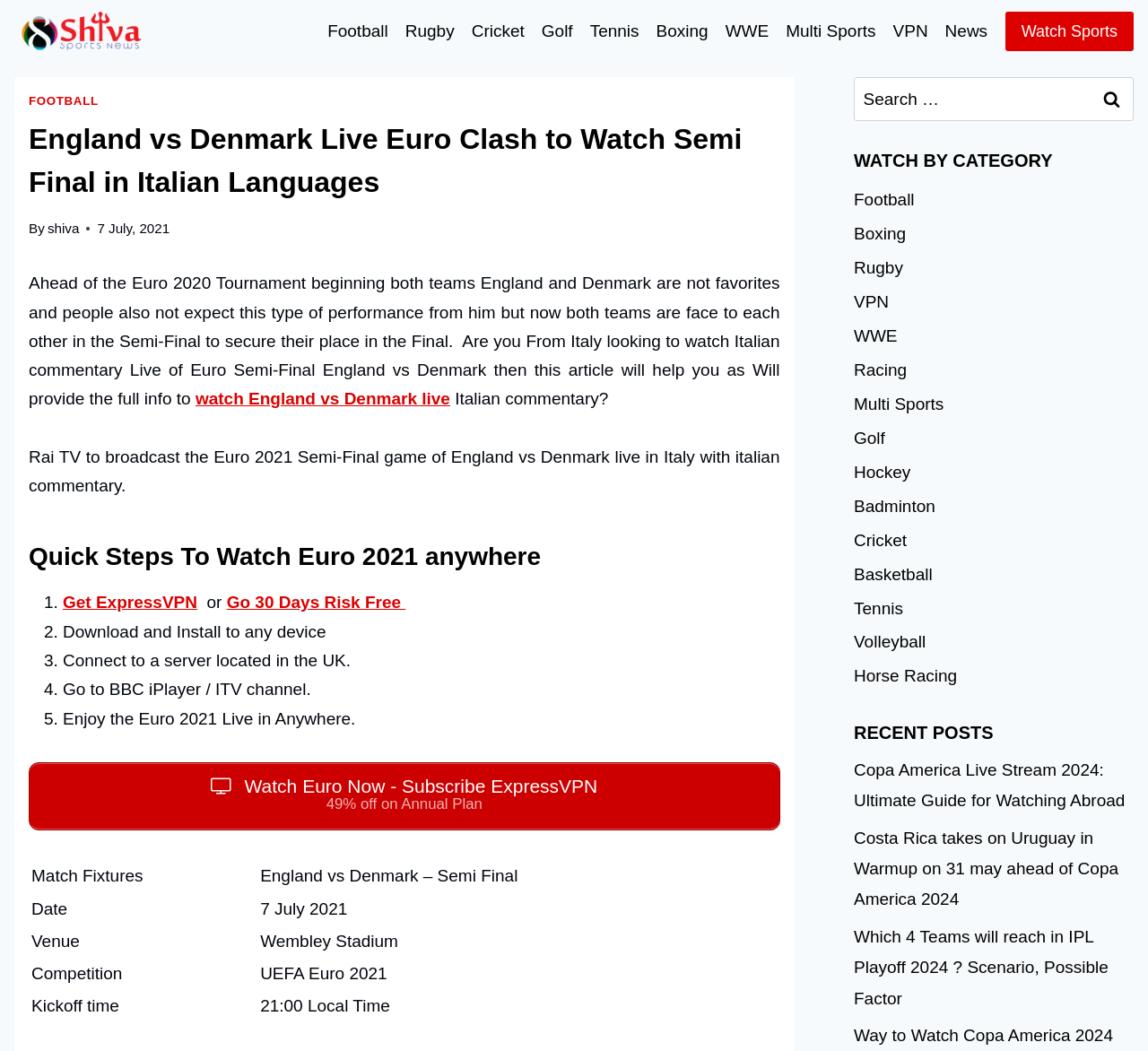Indicate the bounding box coordinates of the element that needs to be clicked to satisfy the following instruction: "Get ExpressVPN". The coordinates should be four float numbers between 0 and 1, i.e., [left, top, right, bottom].

[0.055, 0.564, 0.172, 0.582]